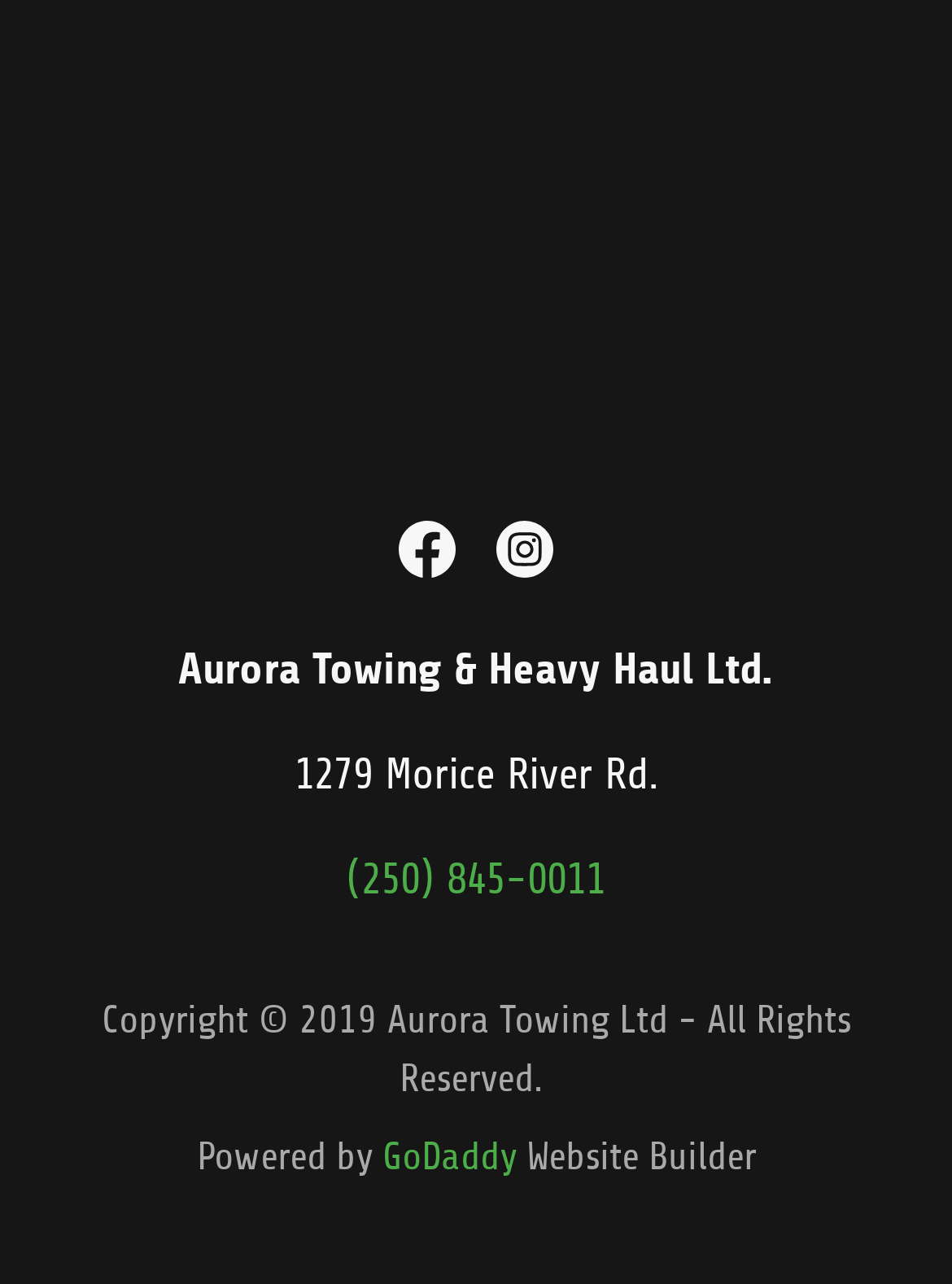Identify the bounding box coordinates for the UI element described as follows: "aria-label="Instagram Social Link"". Ensure the coordinates are four float numbers between 0 and 1, formatted as [left, top, right, bottom].

[0.5, 0.39, 0.603, 0.466]